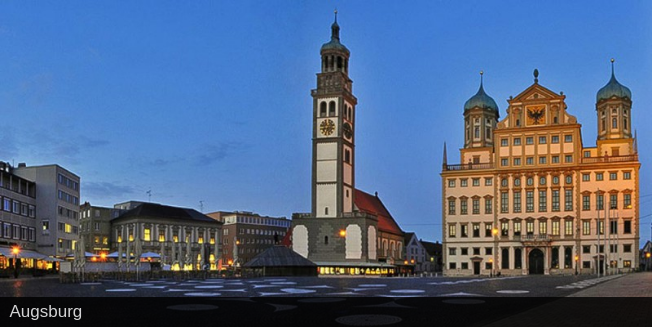What is the style of the architecture in the image?
From the screenshot, supply a one-word or short-phrase answer.

Ornate